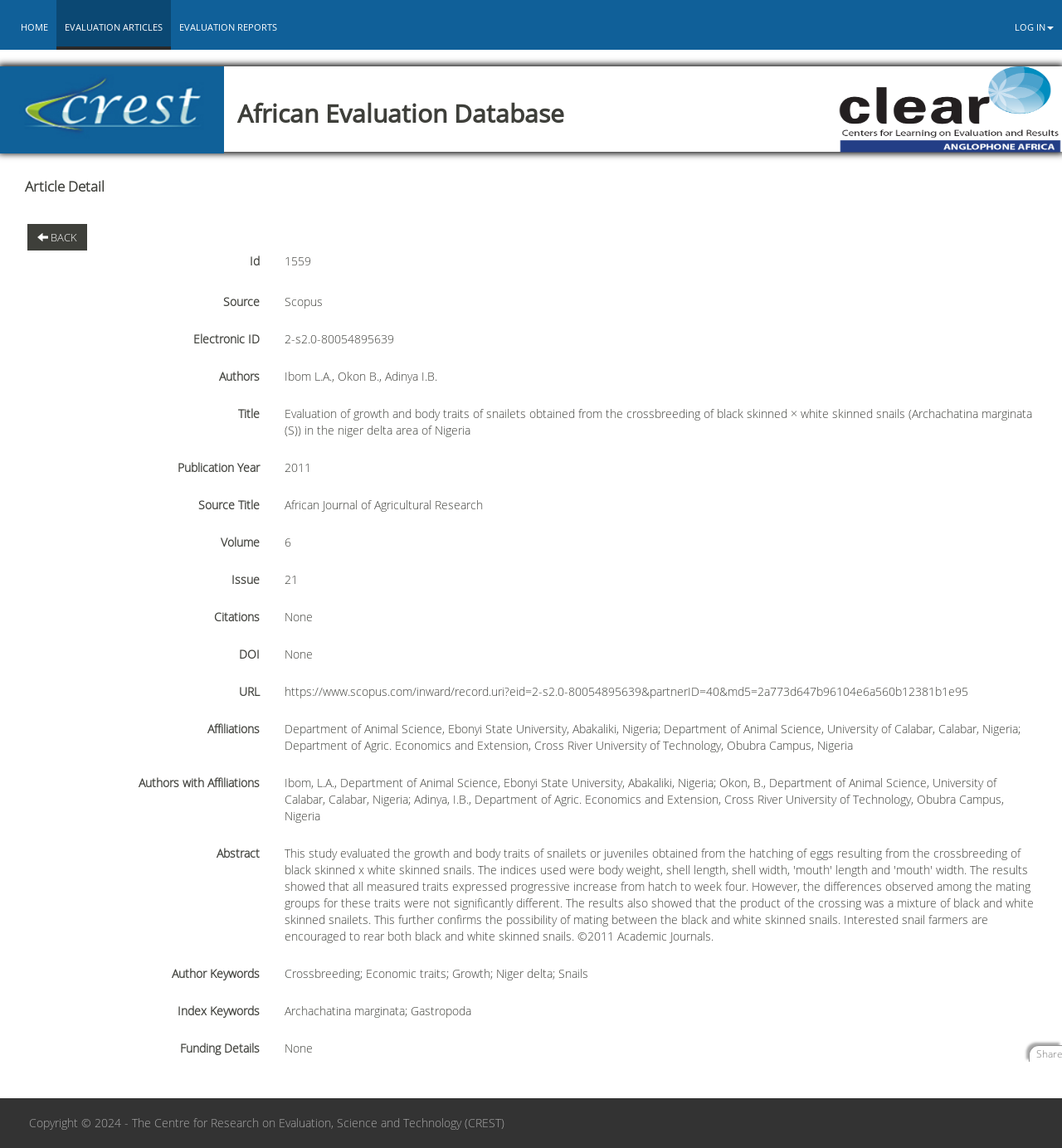Highlight the bounding box of the UI element that corresponds to this description: "Log In".

[0.948, 0.001, 1.0, 0.046]